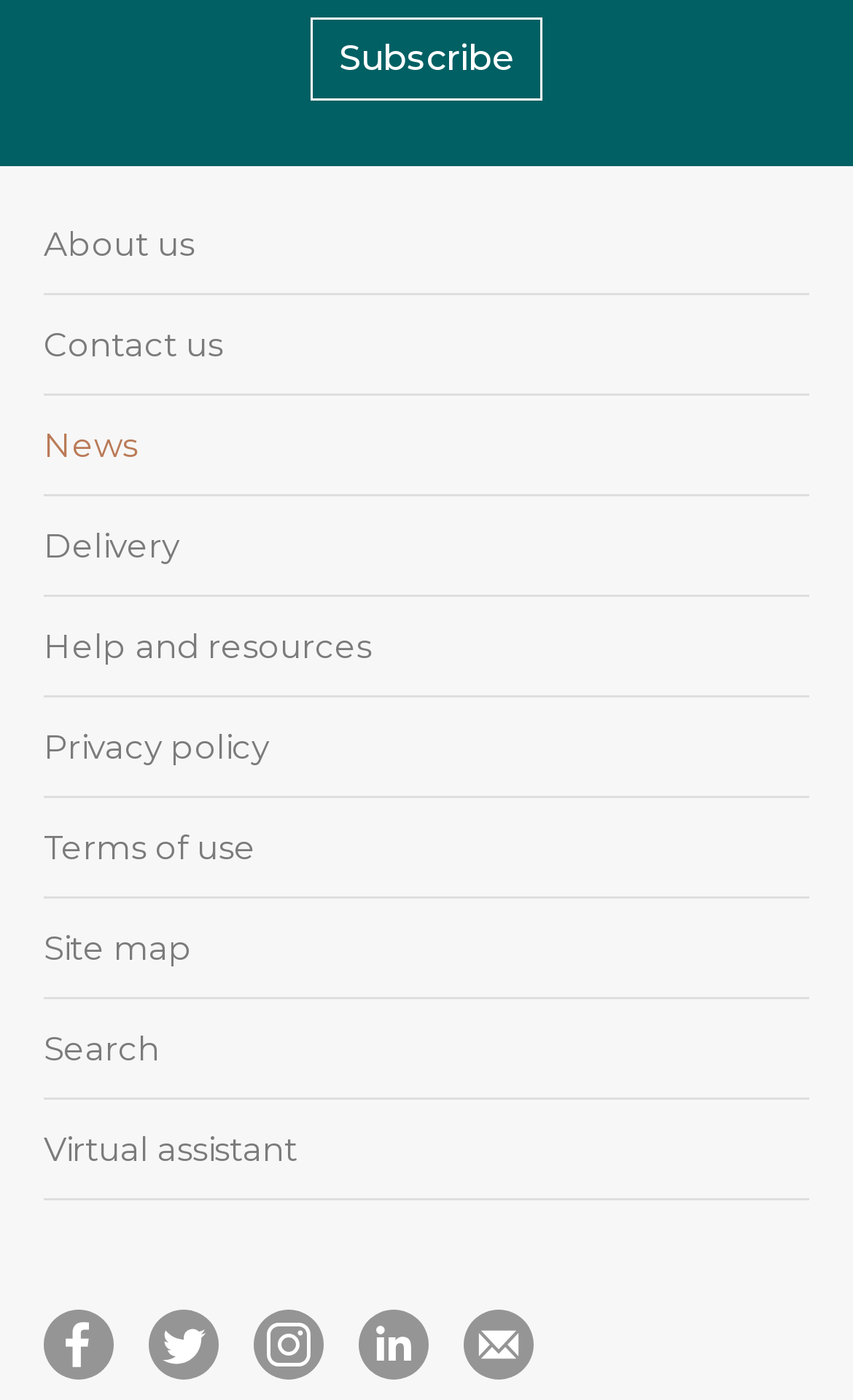How many links are there in the footer section?
Respond with a short answer, either a single word or a phrase, based on the image.

9